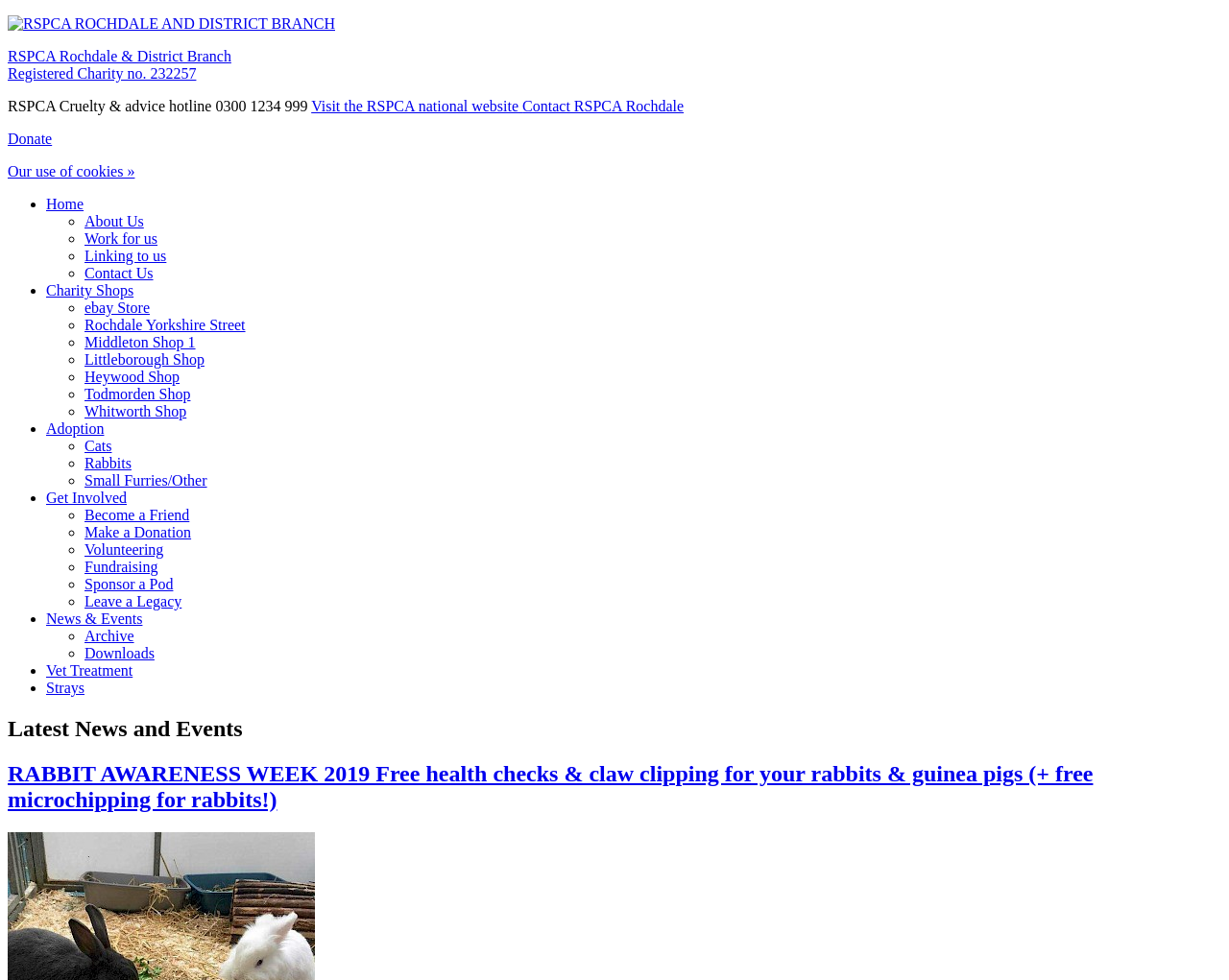Answer the question below with a single word or a brief phrase: 
What is the purpose of the 'Get Involved' section?

To volunteer or donate